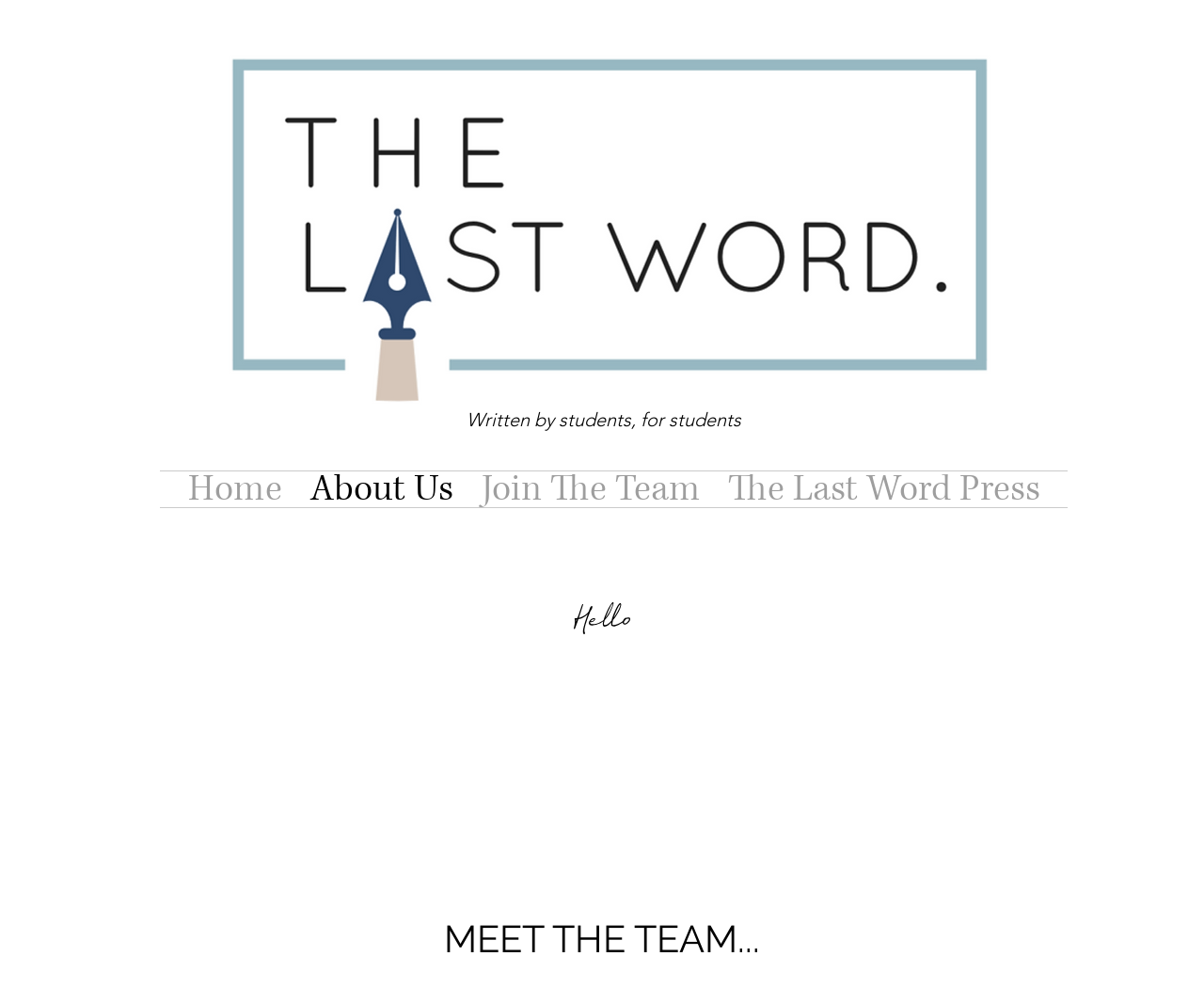Please answer the following query using a single word or phrase: 
What type of content does The Last Word cover?

Politics to pop culture